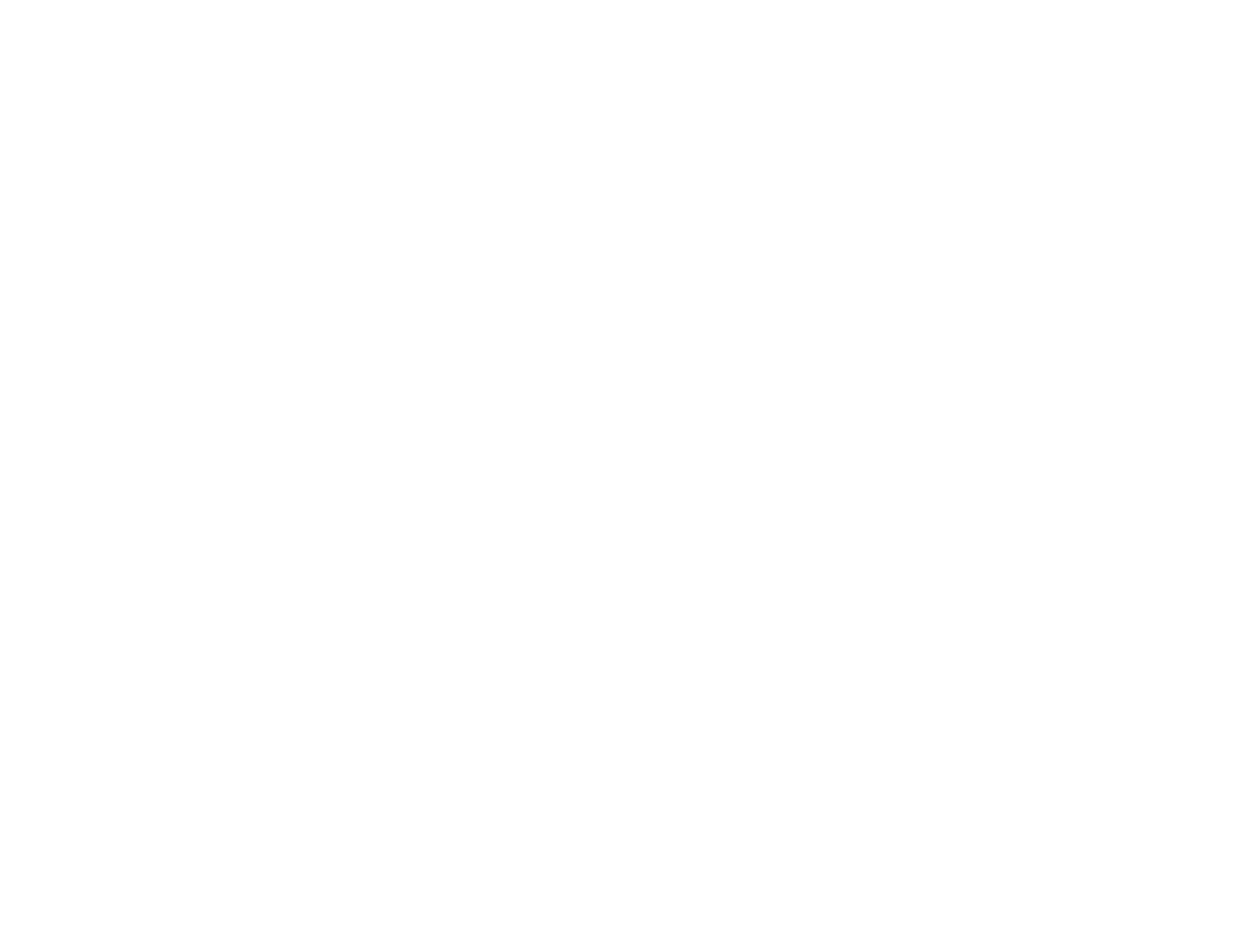What is the purpose of the 'Subscribe' section?
Look at the webpage screenshot and answer the question with a detailed explanation.

The 'Subscribe' section contains a textbox for 'Last Name' and 'Email Email', suggesting that it is used to subscribe to updates or newsletters from the Africa-China Centre.